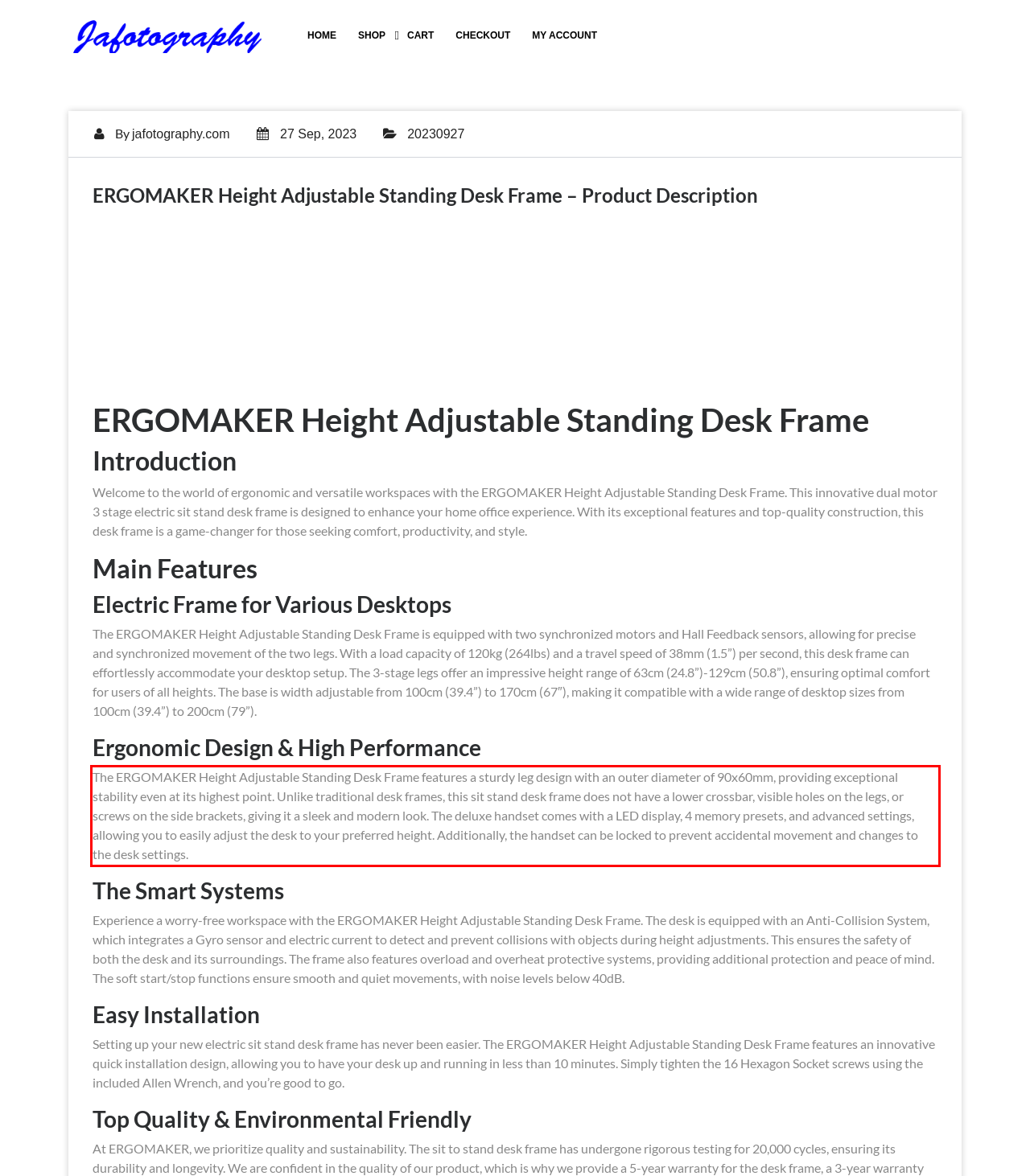Given a webpage screenshot with a red bounding box, perform OCR to read and deliver the text enclosed by the red bounding box.

The ERGOMAKER Height Adjustable Standing Desk Frame features a sturdy leg design with an outer diameter of 90x60mm, providing exceptional stability even at its highest point. Unlike traditional desk frames, this sit stand desk frame does not have a lower crossbar, visible holes on the legs, or screws on the side brackets, giving it a sleek and modern look. The deluxe handset comes with a LED display, 4 memory presets, and advanced settings, allowing you to easily adjust the desk to your preferred height. Additionally, the handset can be locked to prevent accidental movement and changes to the desk settings.